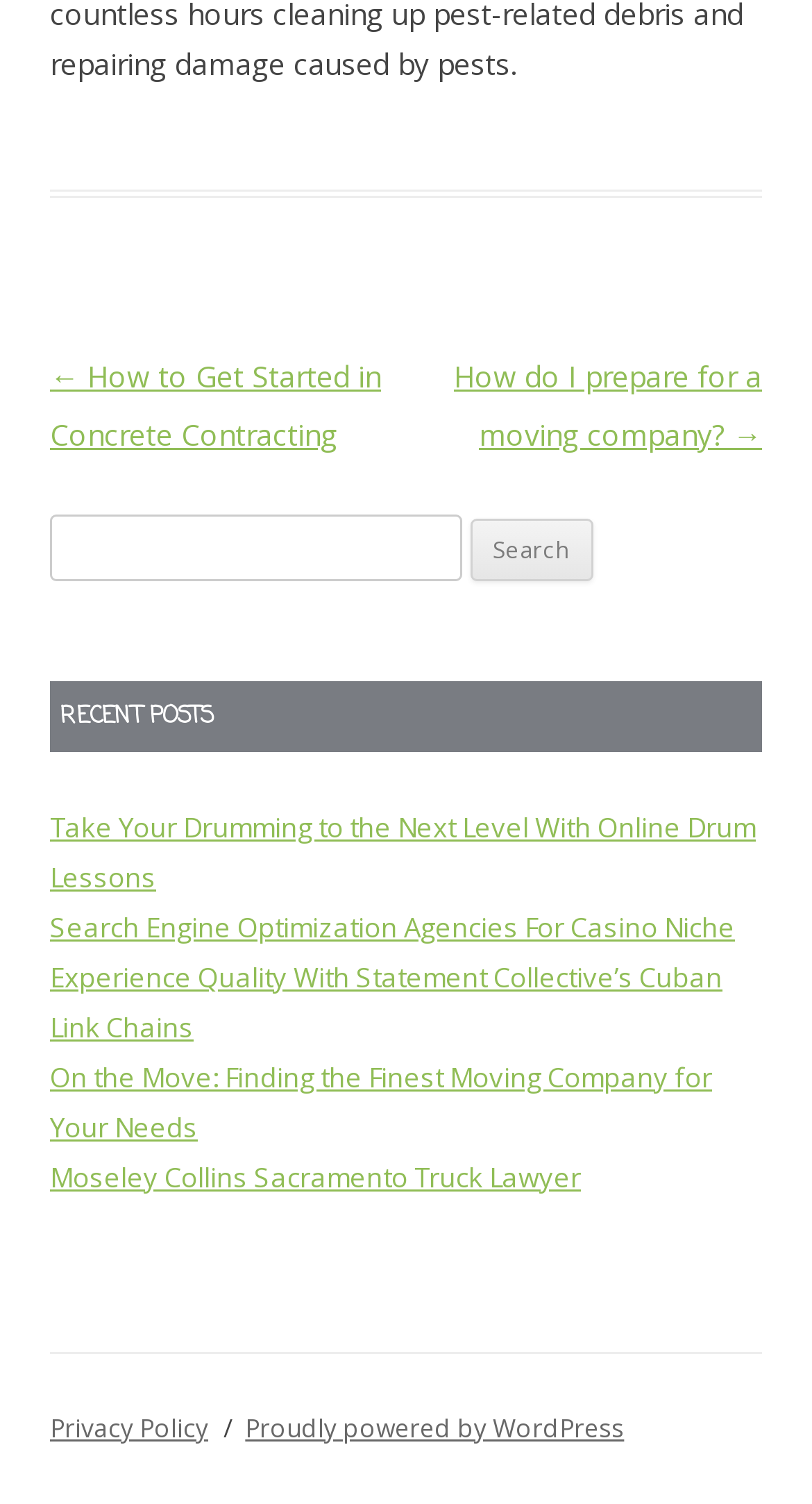Please reply with a single word or brief phrase to the question: 
What is the last link in the list of recent posts?

Moseley Collins Sacramento Truck Lawyer